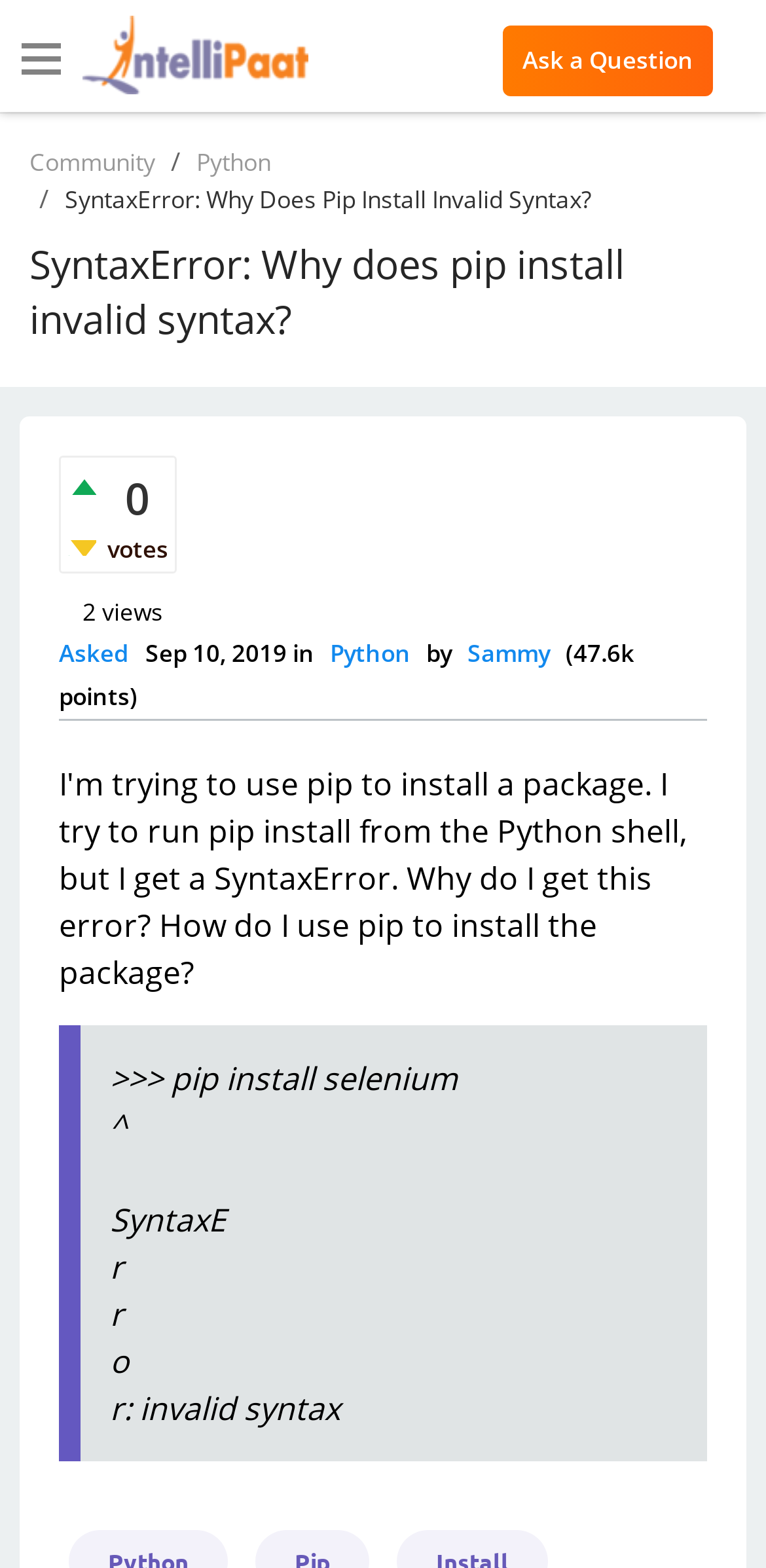Write an exhaustive caption that covers the webpage's main aspects.

This webpage appears to be a question and answer forum, specifically focused on a Python-related issue. At the top of the page, there is a header section with a link to the "Intellipaat Community" and an image with the same name. Next to it, there is a link to "Ask a Question". Below the header, there are several navigation links, including "Community" and "Python".

The main content of the page is a question titled "SyntaxError: Why does pip install invalid syntax?" which is also a heading. The question is asked by a user named "Sammy" who has 47.6k points. The question is about trying to use pip to install a package from the Python shell, but encountering a SyntaxError.

Below the question title, there are several buttons and text elements, including a voting system with 0 votes and 2 views. The question is categorized under "Python" and was asked on September 10, 2019.

The main content of the question is a blockquote that contains a code snippet, which is a Python shell session where the user tries to install a package using pip, but gets a SyntaxError. The code snippet is formatted with syntax highlighting.

At the bottom of the page, there is an iframe that opens a chat widget where users can chat with one of the agents.